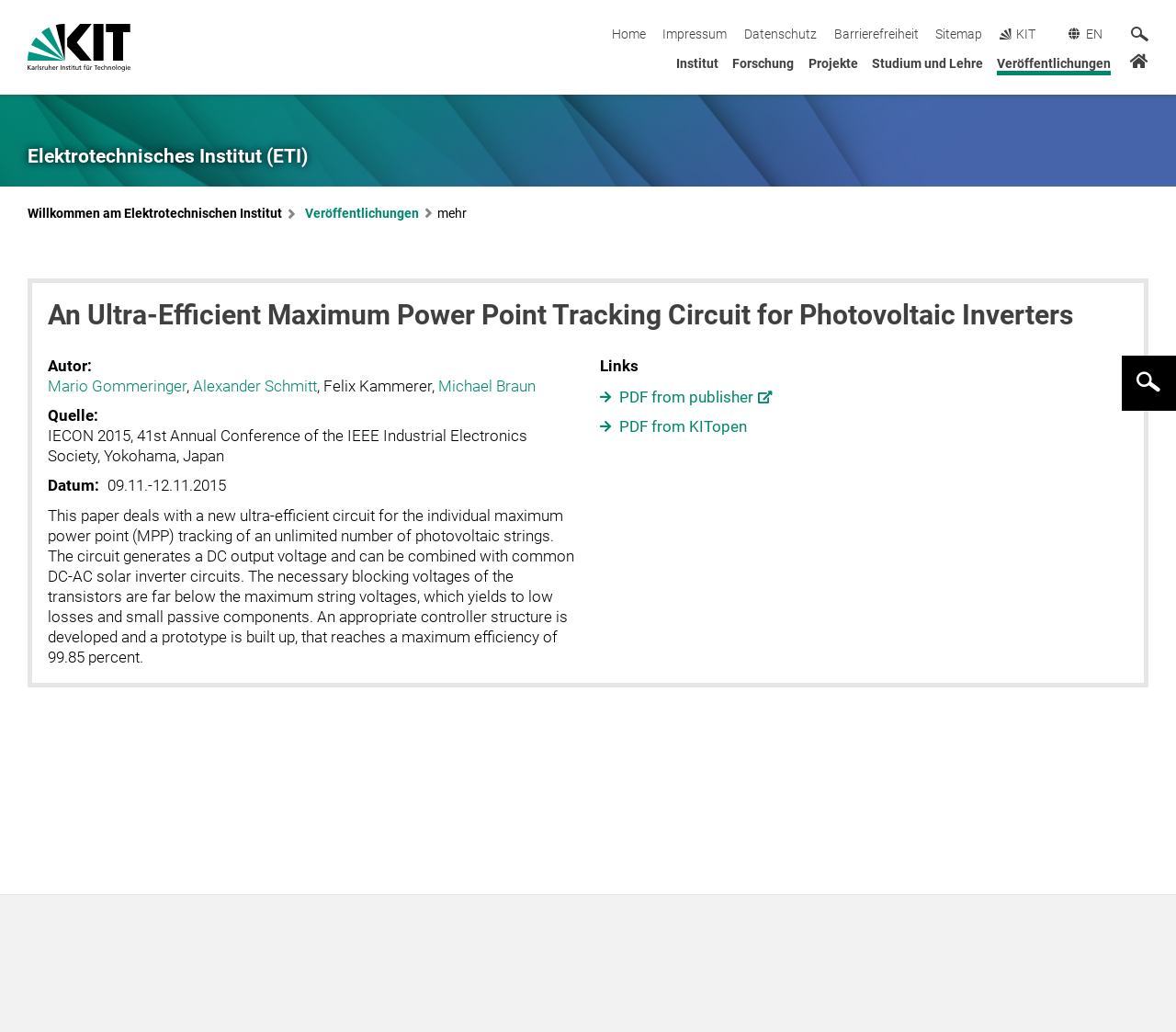Use one word or a short phrase to answer the question provided: 
What is the maximum efficiency of the prototype?

99.85 percent